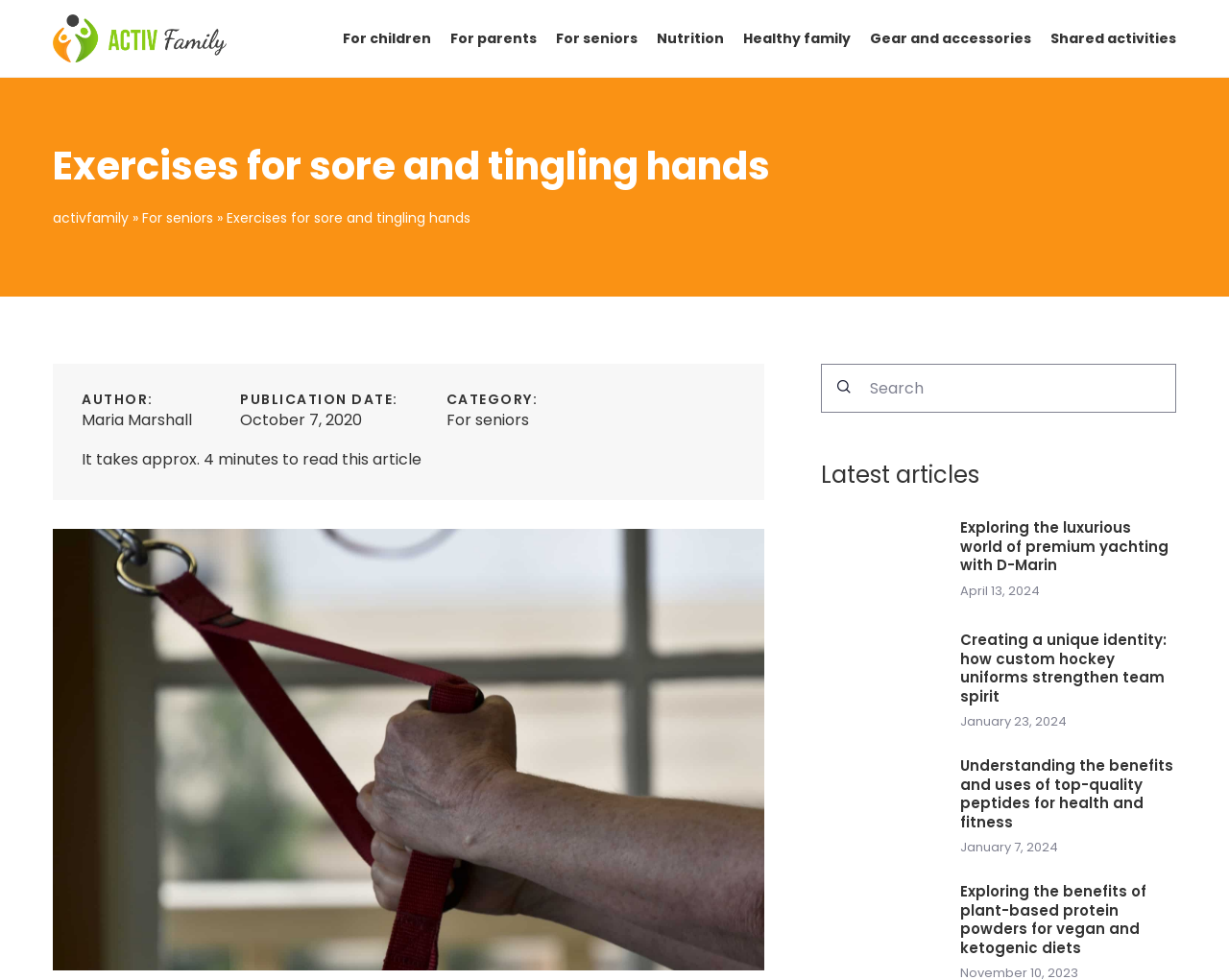Find the bounding box coordinates of the clickable area required to complete the following action: "Click on the link for exercises for seniors".

[0.363, 0.418, 0.43, 0.44]